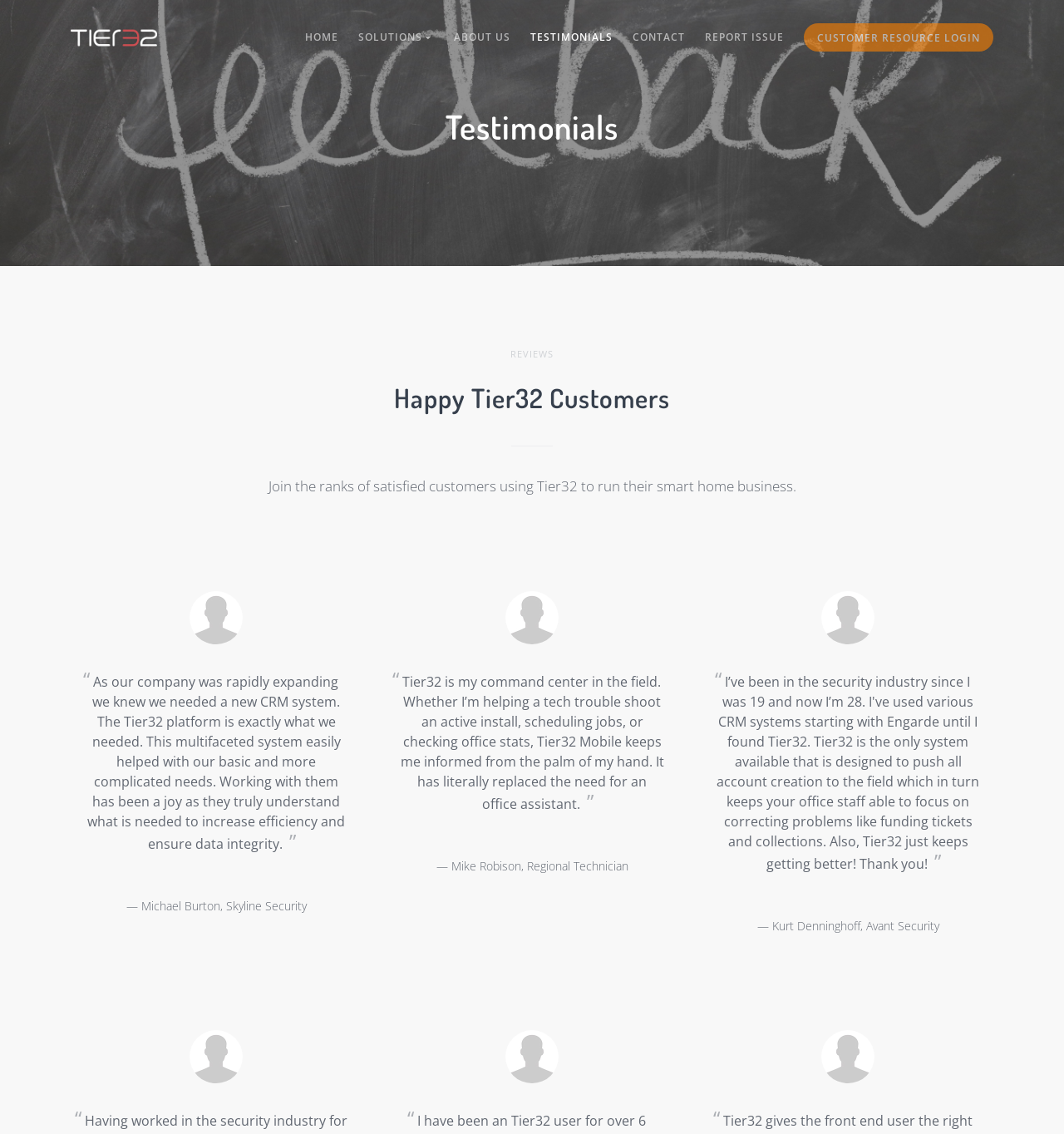Is there a navigation menu?
Analyze the screenshot and provide a detailed answer to the question.

There are several link elements at the top of the webpage, including 'HOME', 'SOLUTIONS', 'ABOUT US', 'TESTIMONIALS', 'CONTACT', and 'REPORT ISSUE', which suggest that there is a navigation menu.